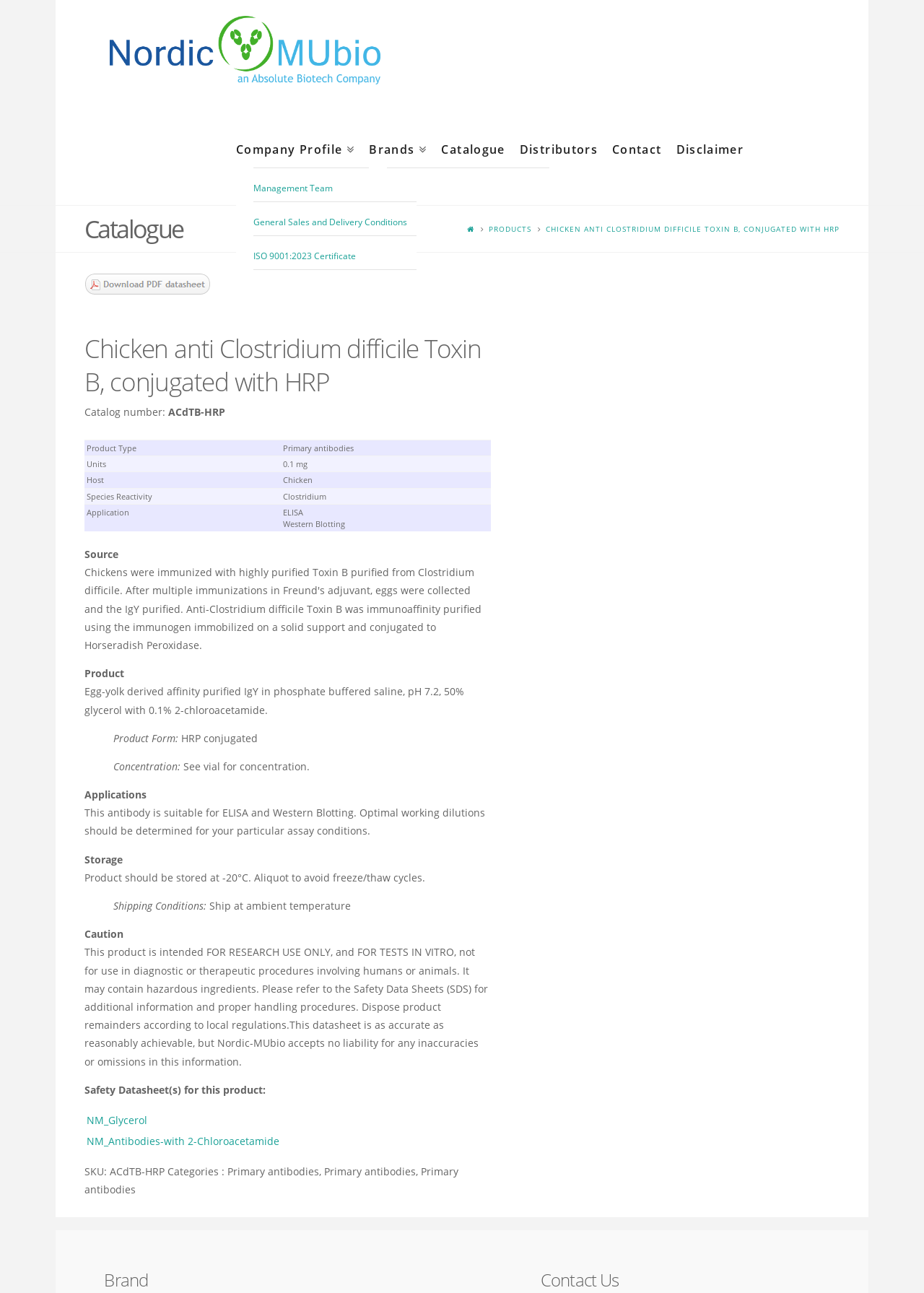What is the catalog number of the product?
Kindly answer the question with as much detail as you can.

The catalog number can be found in the table on the webpage, under the 'Catalog number:' column, which is 'ACdTB-HRP'.